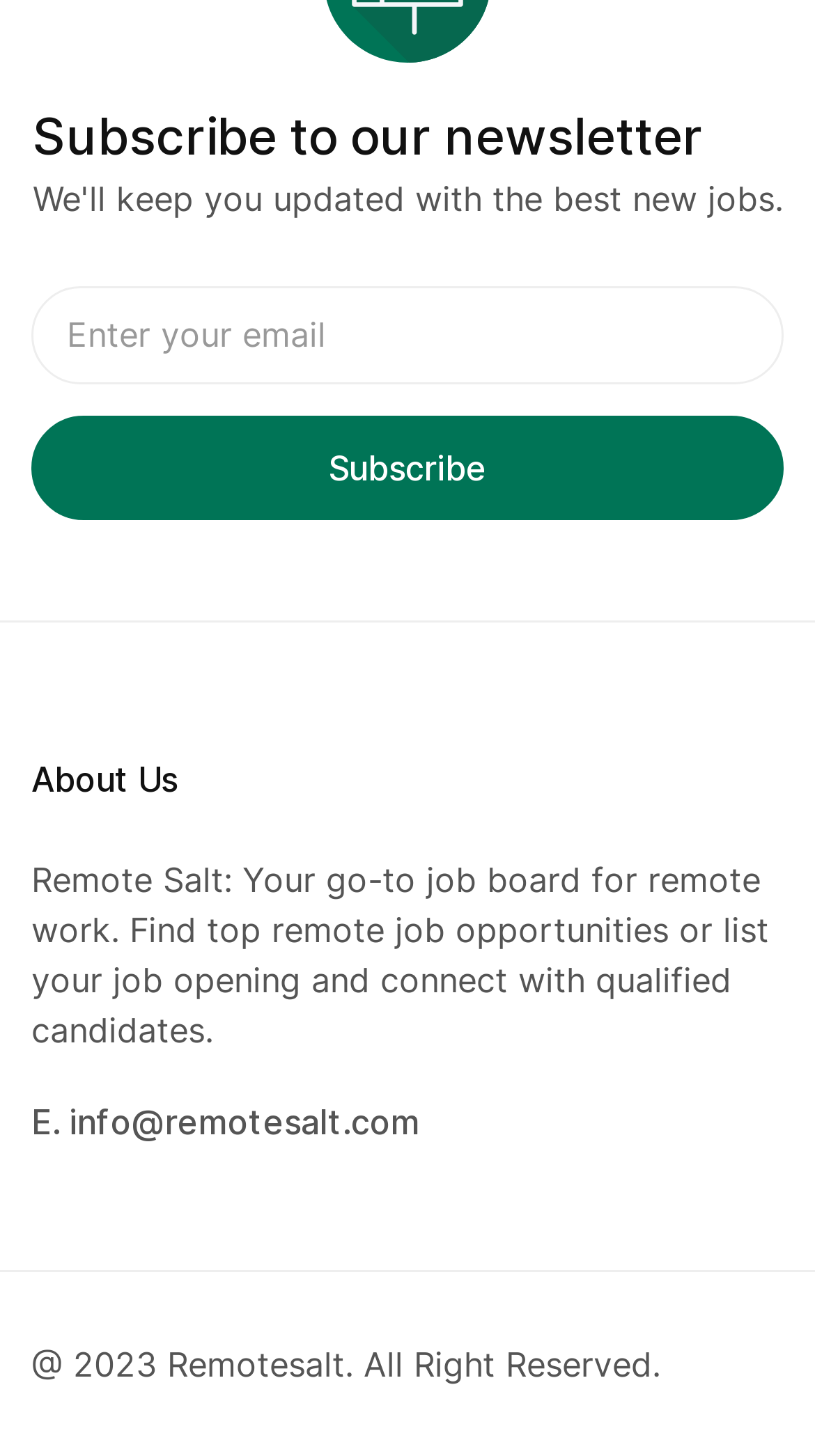Based on the image, please elaborate on the answer to the following question:
What is the topic of the webpage?

The description 'Remote Salt: Your go-to job board for remote work...' and the presence of a newsletter subscription form suggest that the topic of the webpage is related to remote work.